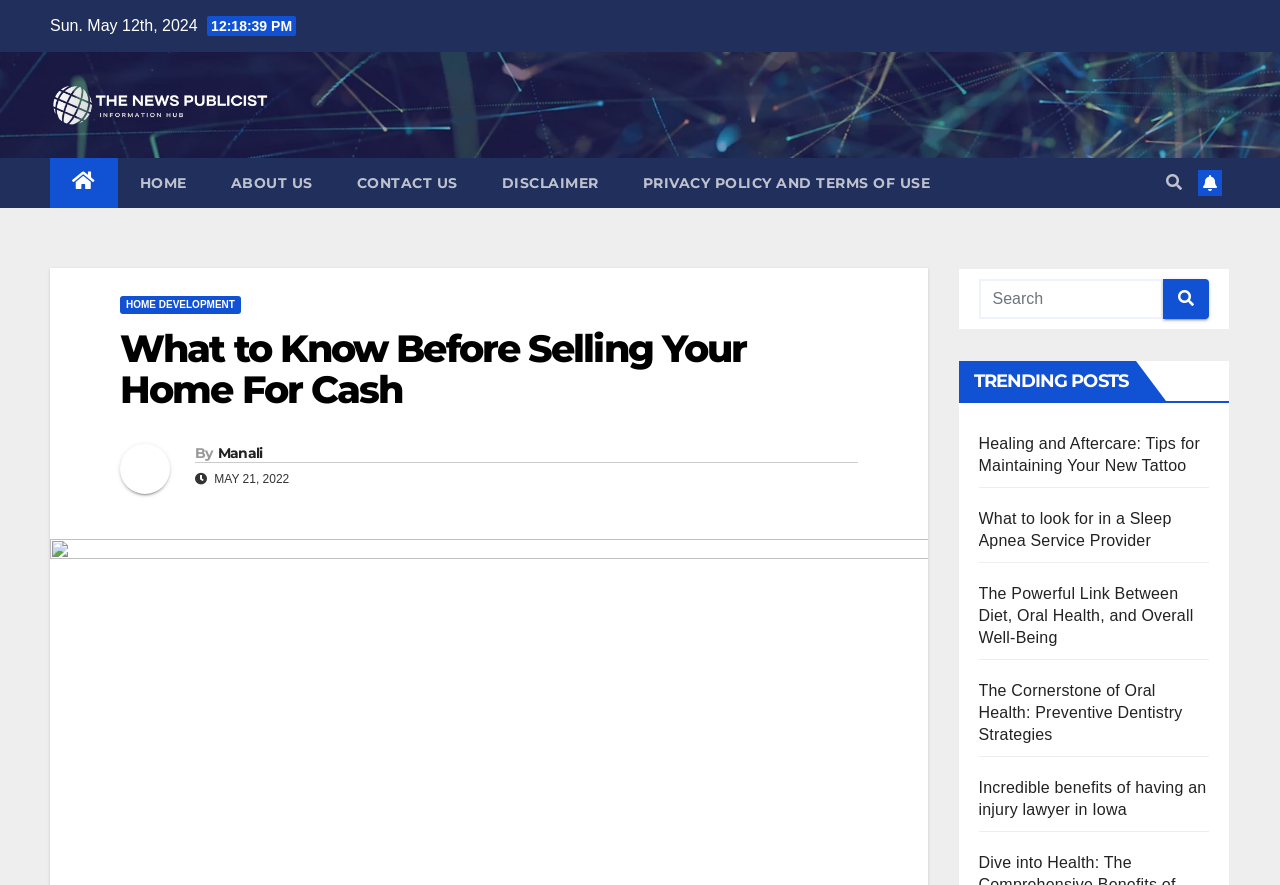Please specify the bounding box coordinates of the clickable region necessary for completing the following instruction: "Read the article about Healing and Aftercare". The coordinates must consist of four float numbers between 0 and 1, i.e., [left, top, right, bottom].

[0.764, 0.491, 0.937, 0.535]